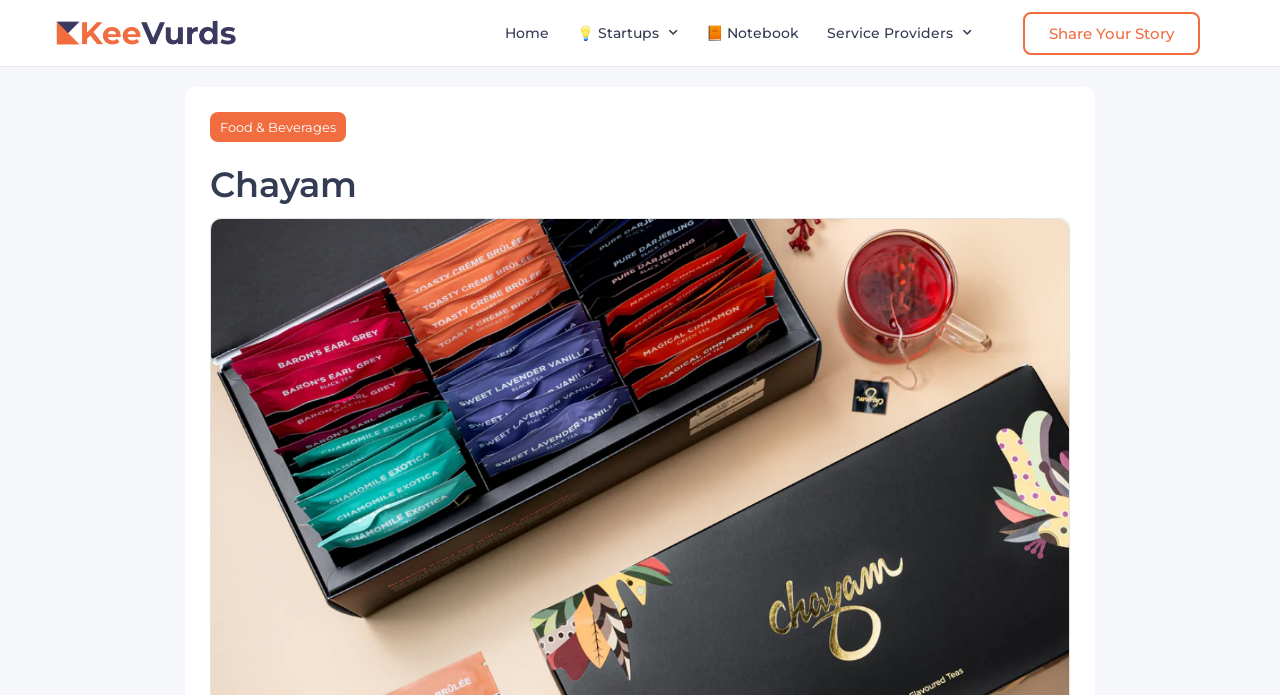What is the name of the company?
Based on the image, provide a one-word or brief-phrase response.

Chayam